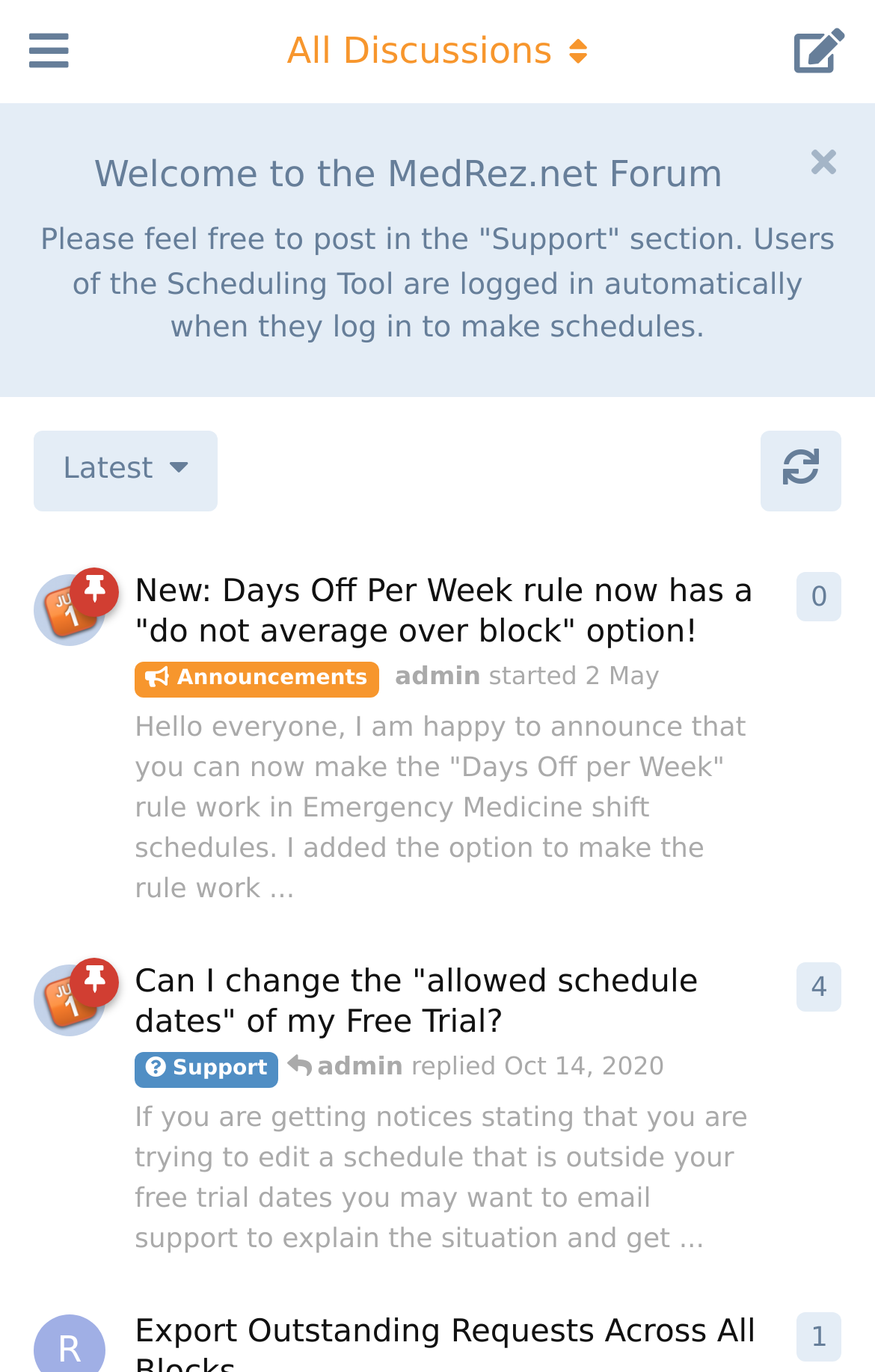Given the webpage screenshot and the description, determine the bounding box coordinates (top-left x, top-left y, bottom-right x, bottom-right y) that define the location of the UI element matching this description: 0

[0.911, 0.416, 0.962, 0.452]